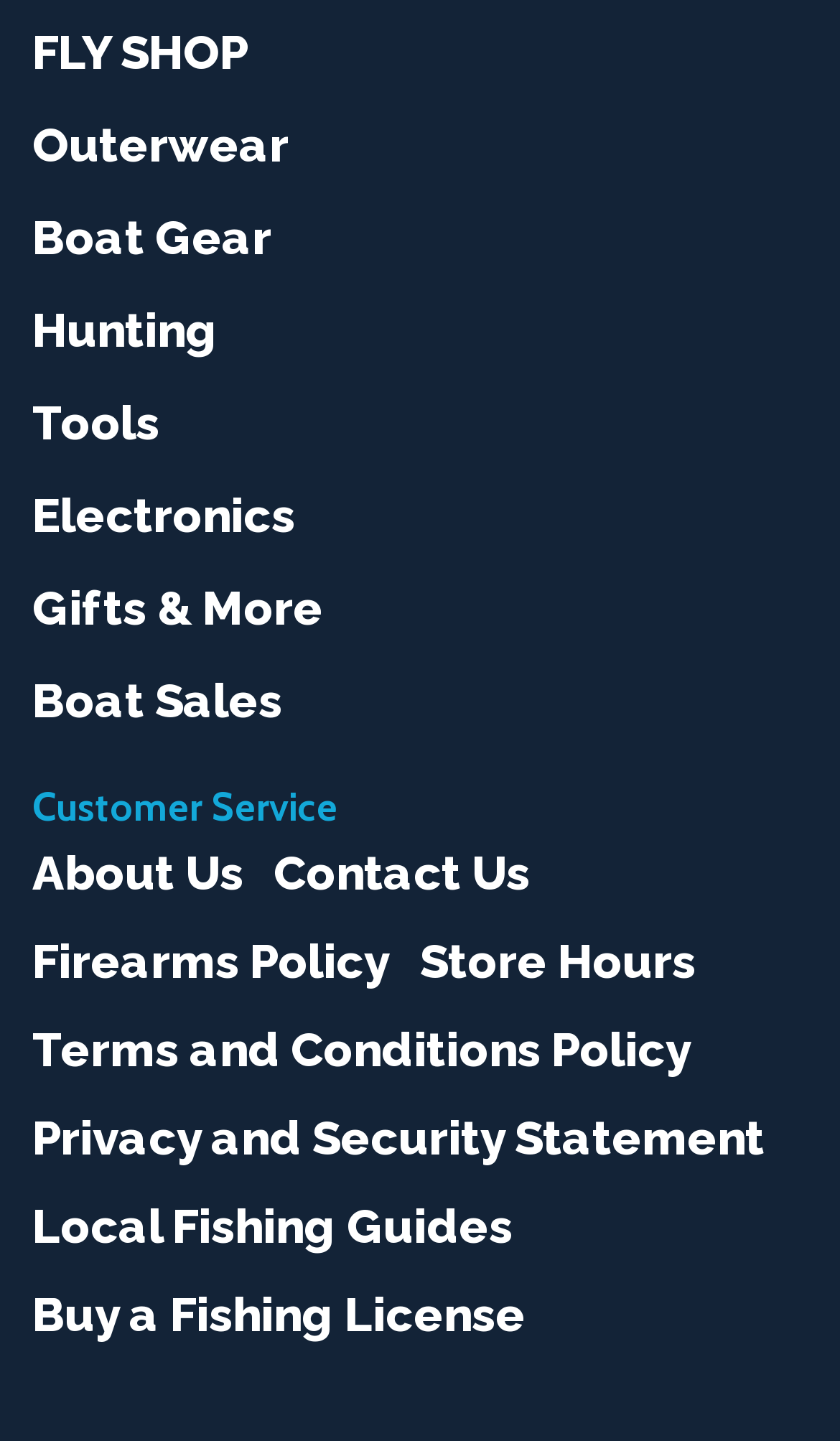Using the element description: "Privacy and Security Statement", determine the bounding box coordinates for the specified UI element. The coordinates should be four float numbers between 0 and 1, [left, top, right, bottom].

[0.038, 0.77, 0.91, 0.809]